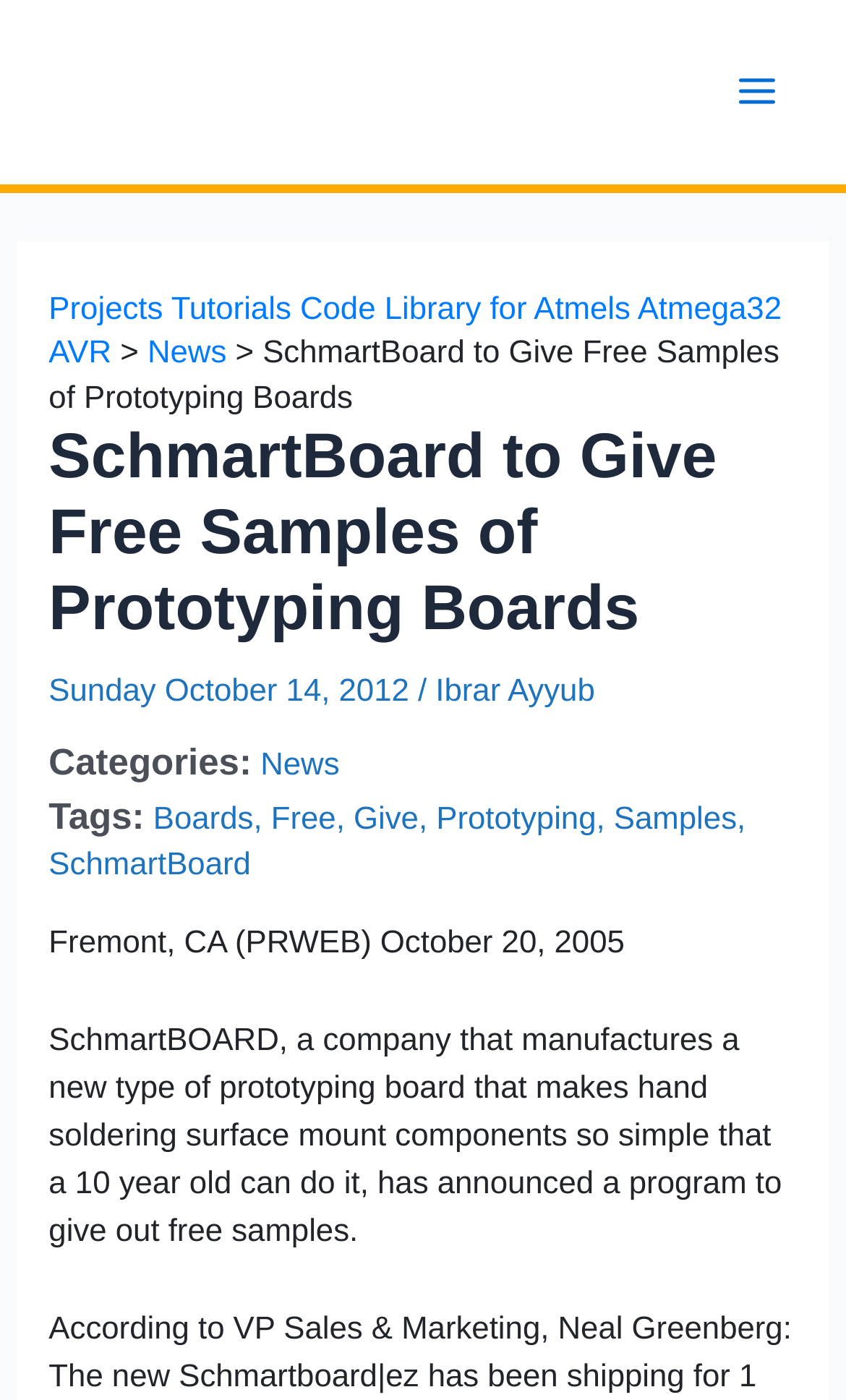Generate the text of the webpage's primary heading.

SchmartBoard to Give Free Samples of Prototyping Boards